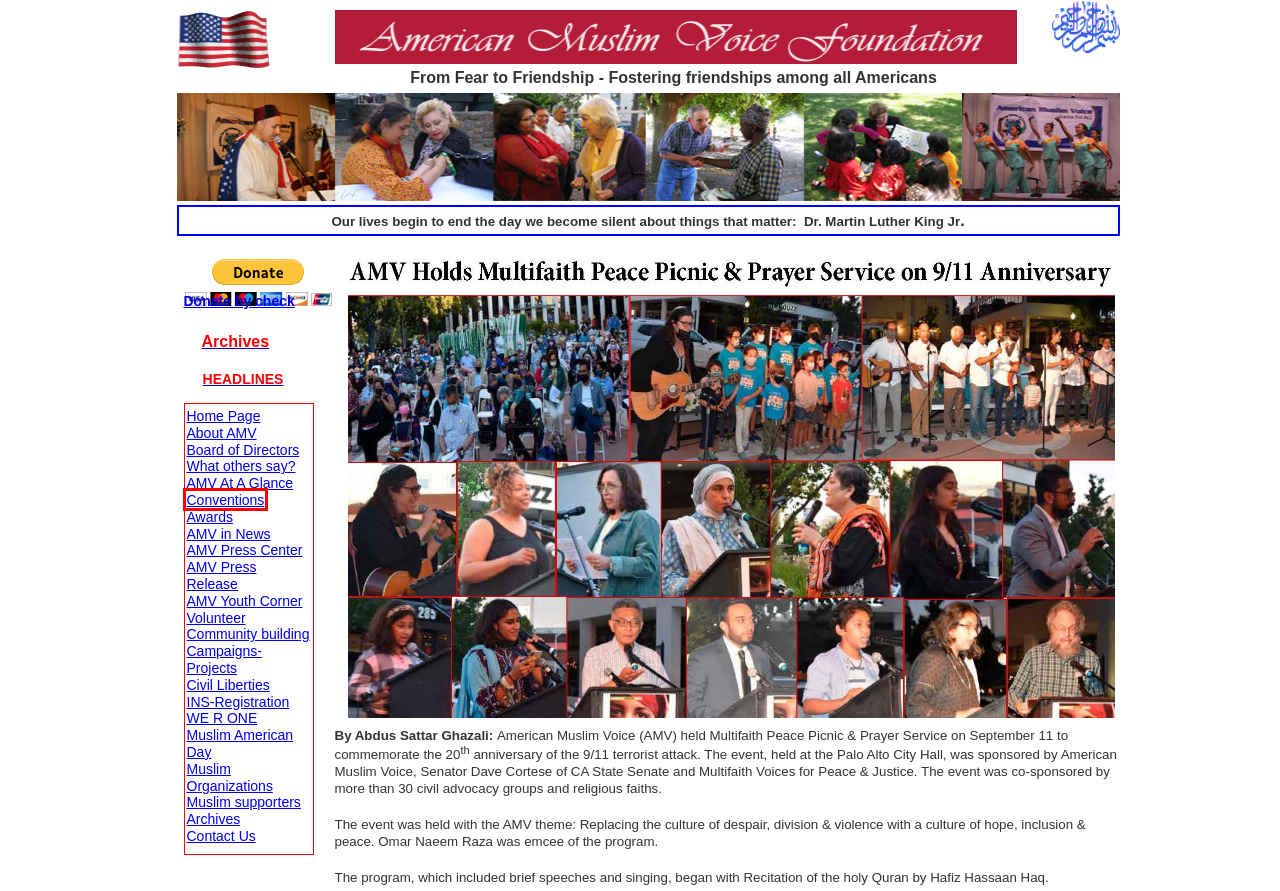Take a look at the provided webpage screenshot featuring a red bounding box around an element. Select the most appropriate webpage description for the page that loads after clicking on the element inside the red bounding box. Here are the candidates:
A. Civil liberties
B. Muslim American Day
C. Conventions
D. Muslim supporters
E. Archives
F. True Patriot Act
G. Home
H. AMV Youth Corner

C